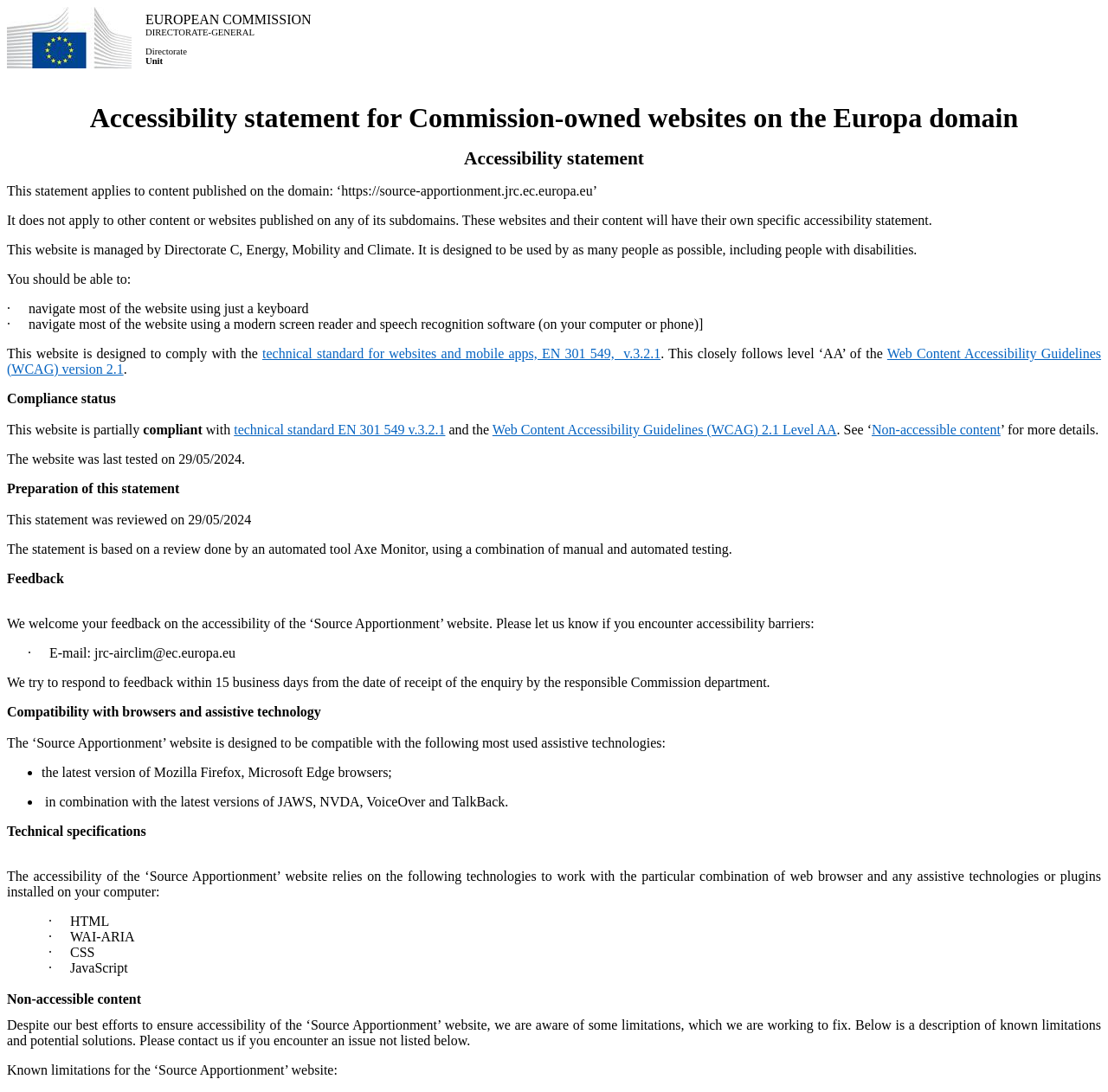What is the logo of the European Commission? Based on the image, give a response in one word or a short phrase.

12 yellow stars on a blue background